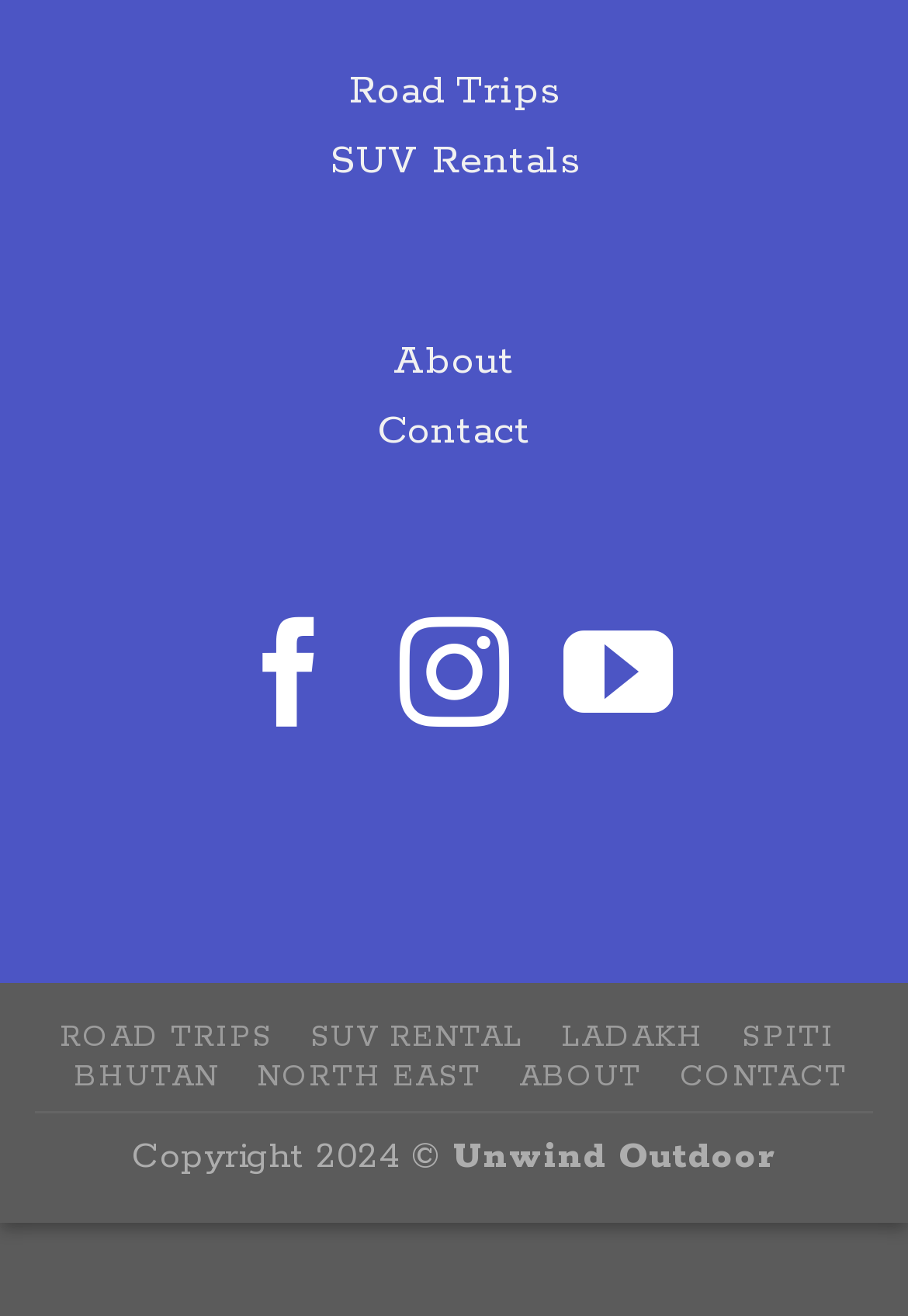Can you find the bounding box coordinates for the element that needs to be clicked to execute this instruction: "Explore Ladakh"? The coordinates should be given as four float numbers between 0 and 1, i.e., [left, top, right, bottom].

[0.618, 0.773, 0.775, 0.803]